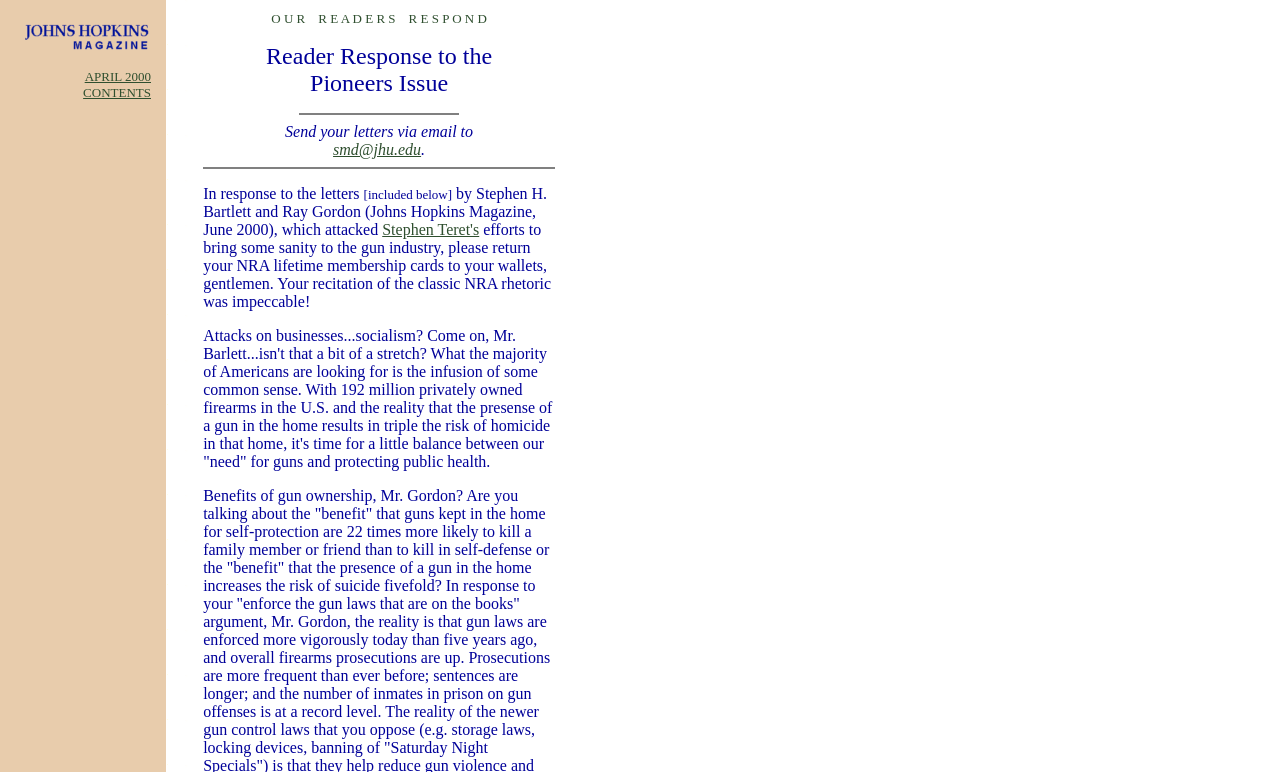Describe all the significant parts and information present on the webpage.

The webpage is the Johns Hopkins Magazine for April 2000. At the top, there is a layout table with two rows. The first row contains a table cell with a link to "Johns Hopkins Magazine Home" accompanied by an image. The second row has a table cell with a link to "APRIL 2000 CONTENTS". 

Below the table, there is a horizontal separator. Following the separator, there is a static text "Send your letters via email to" and a link to "smd@jhu.edu" to the right of the text. 

Another horizontal separator appears below, followed by a section of text. This section starts with a static text "In response to the letters" and continues with a series of paragraphs. The first paragraph mentions a response to letters by Stephen H. Bartlett and Ray Gordon, with a link to "Stephen Teret's". The second paragraph is a response to their article, discussing gun control and public health.